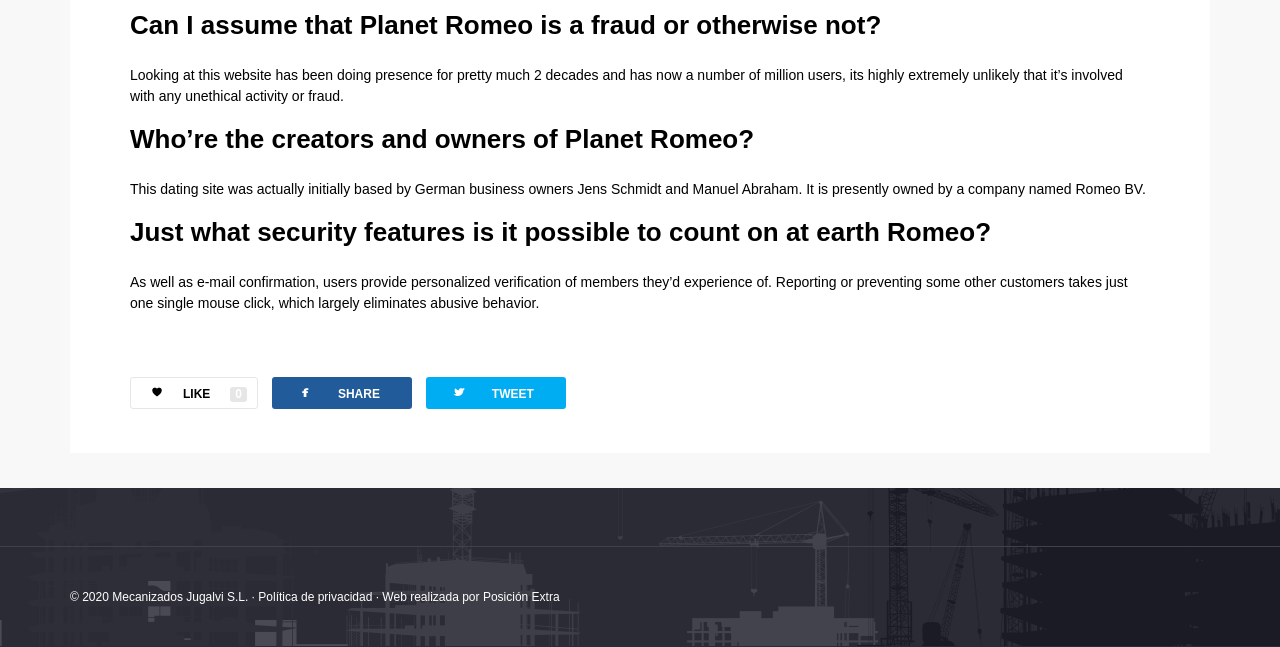How can users report or block others?
Can you give a detailed and elaborate answer to the question?

The answer can be found in the section 'Just what security features is it possible to count on at earth Romeo?' which states that 'Reporting or preventing some other customers takes just one single mouse click, which largely eliminates abusive behavior.'